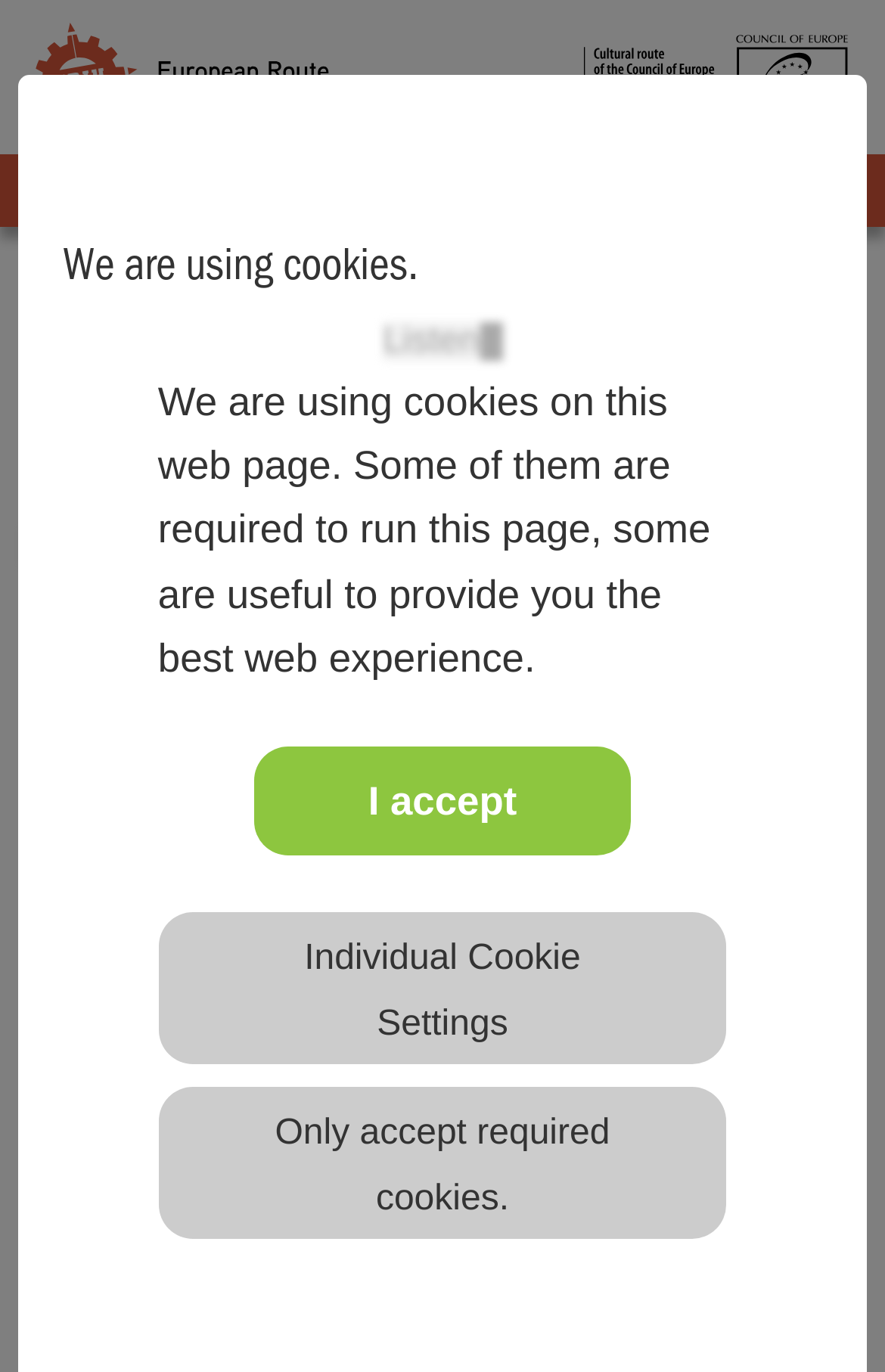Please locate the clickable area by providing the bounding box coordinates to follow this instruction: "Go to the Cultural route of the Council of Europe".

[0.659, 0.041, 0.959, 0.071]